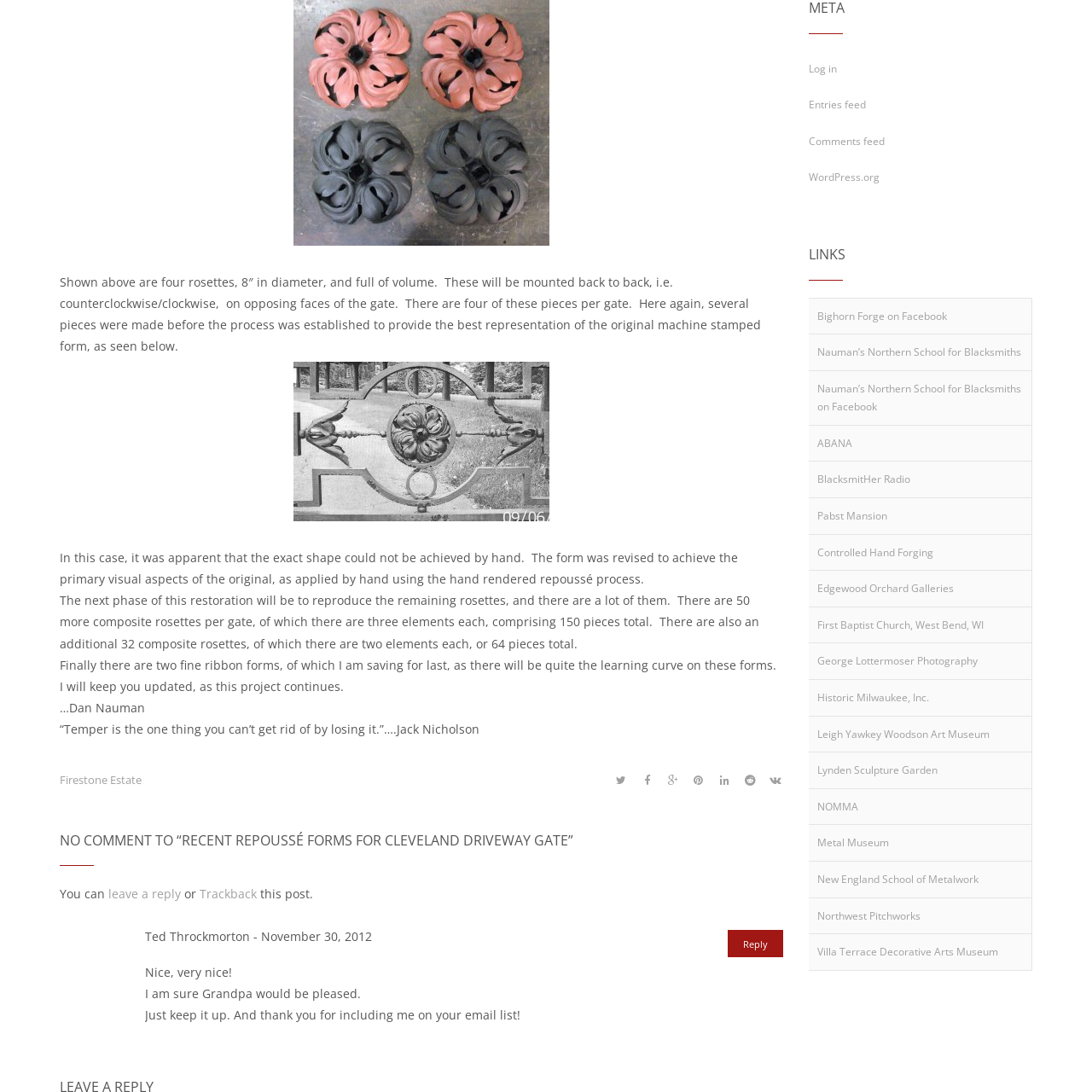Identify the bounding box coordinates for the element that needs to be clicked to fulfill this instruction: "Leave a reply". Provide the coordinates in the format of four float numbers between 0 and 1: [left, top, right, bottom].

[0.099, 0.811, 0.166, 0.826]